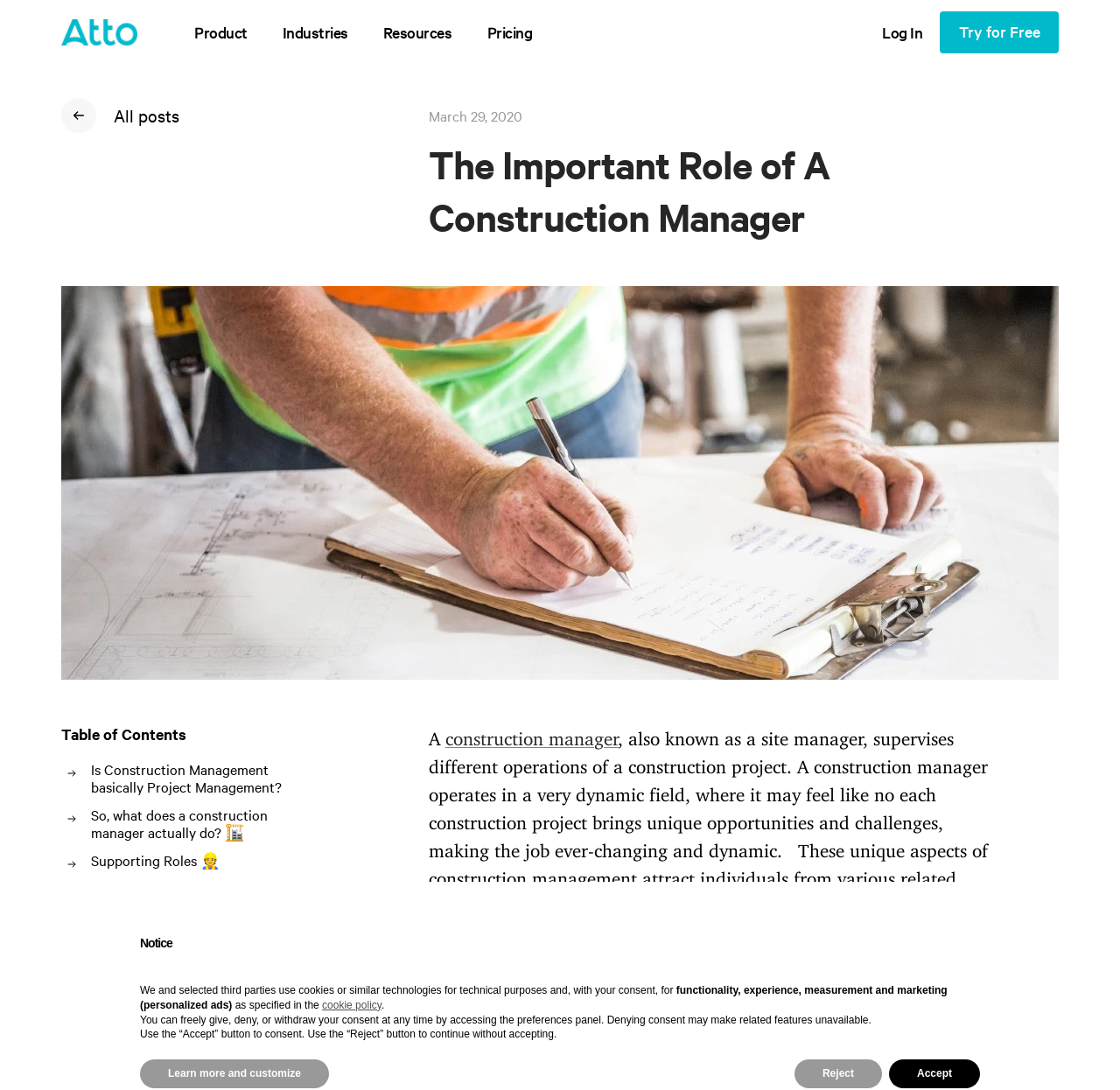Can you find the bounding box coordinates for the element that needs to be clicked to execute this instruction: "Click the 'Log In' button"? The coordinates should be given as four float numbers between 0 and 1, i.e., [left, top, right, bottom].

[0.788, 0.021, 0.828, 0.037]